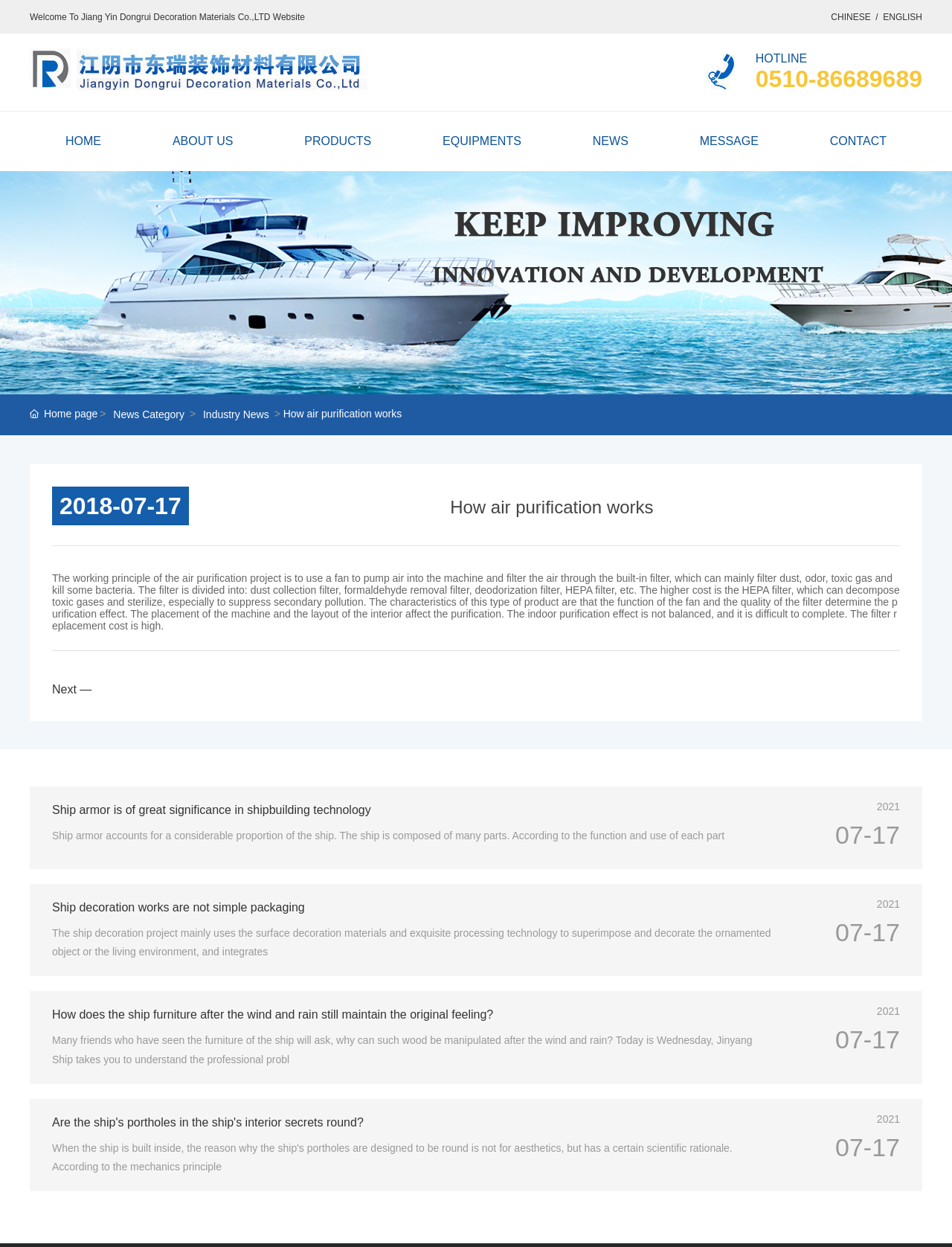Specify the bounding box coordinates for the region that must be clicked to perform the given instruction: "Learn about ship armor".

[0.055, 0.644, 0.39, 0.655]